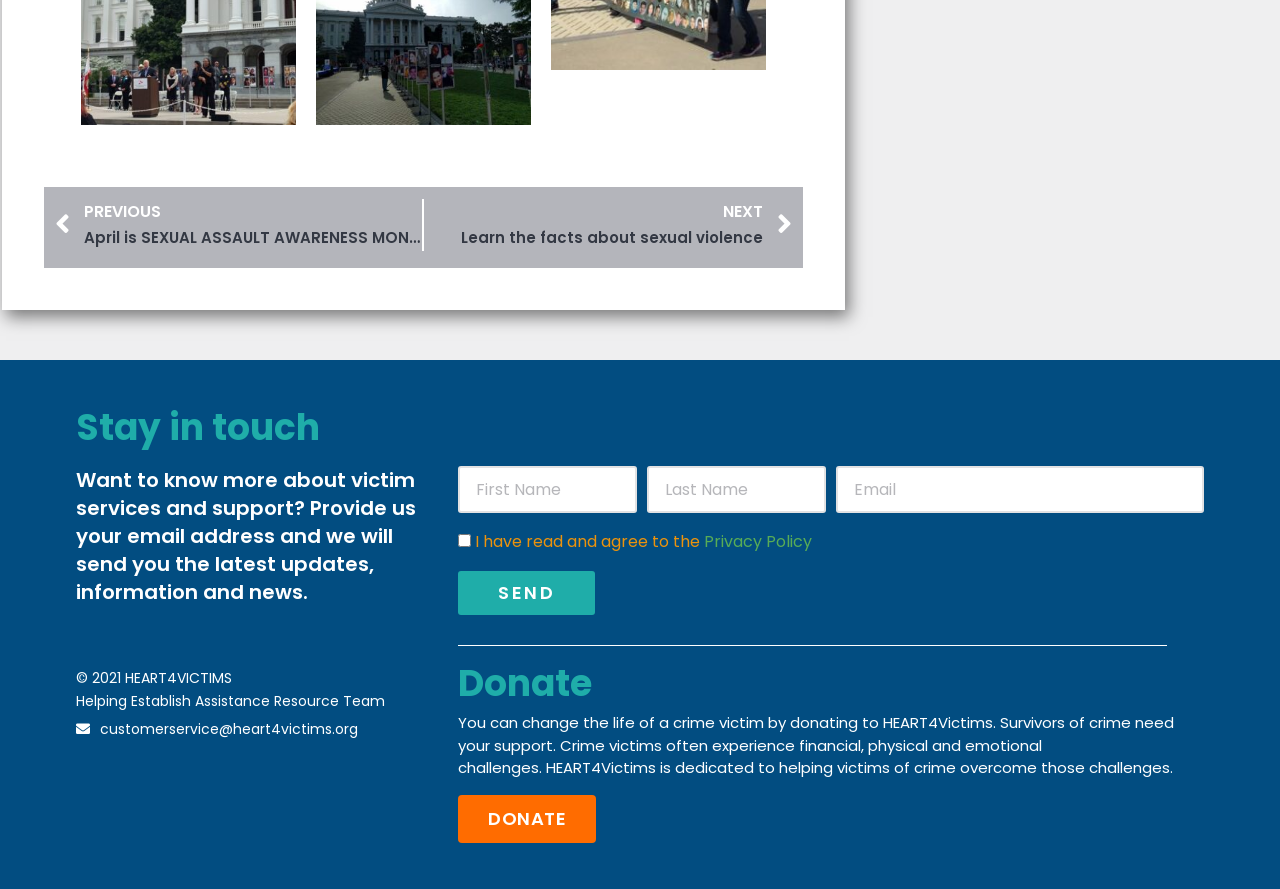How can one support crime victims?
Using the visual information, answer the question in a single word or phrase.

By donating